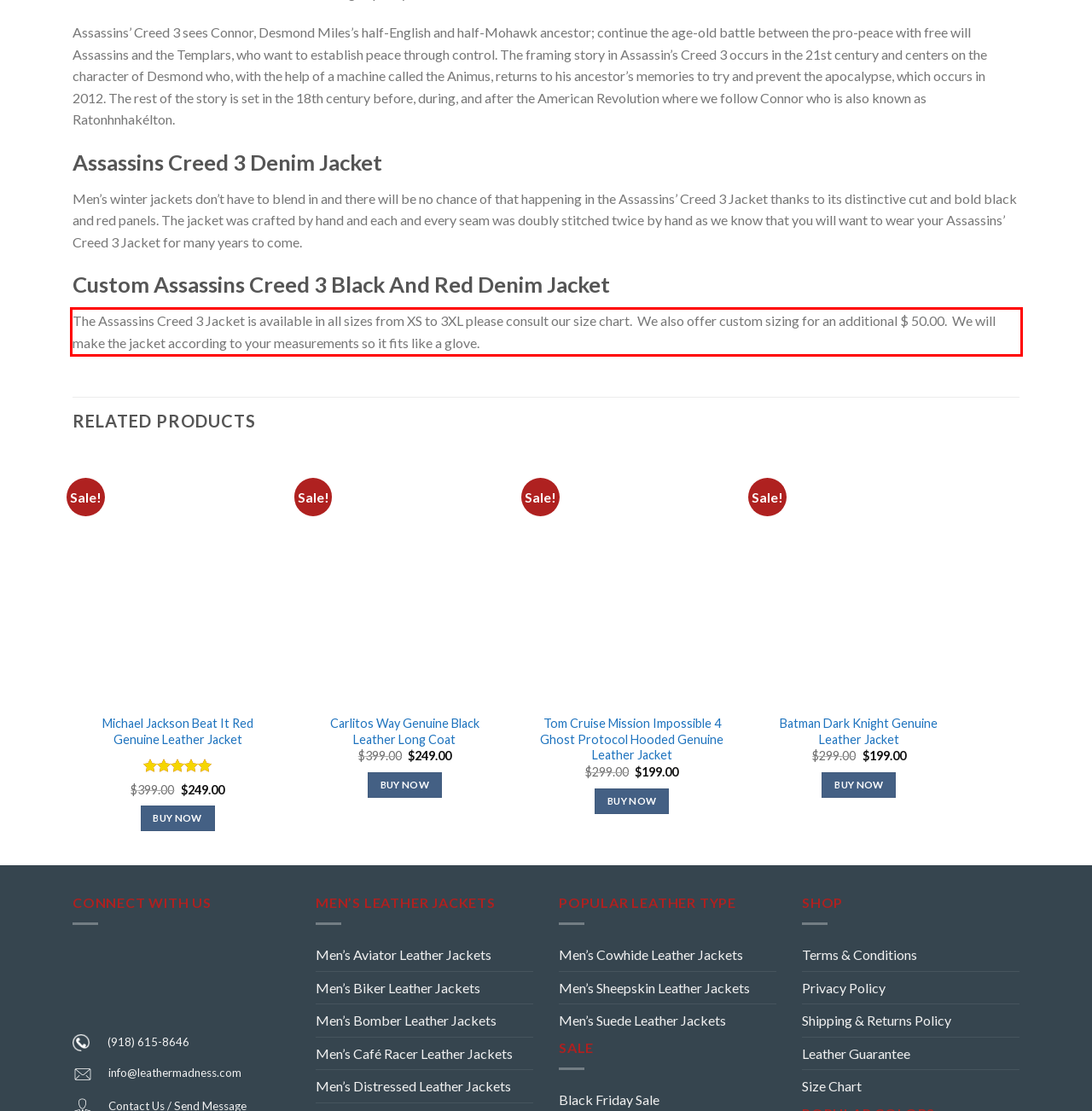Analyze the screenshot of a webpage where a red rectangle is bounding a UI element. Extract and generate the text content within this red bounding box.

The Assassins Creed 3 Jacket is available in all sizes from XS to 3XL please consult our size chart. We also offer custom sizing for an additional $ 50.00. We will make the jacket according to your measurements so it fits like a glove.